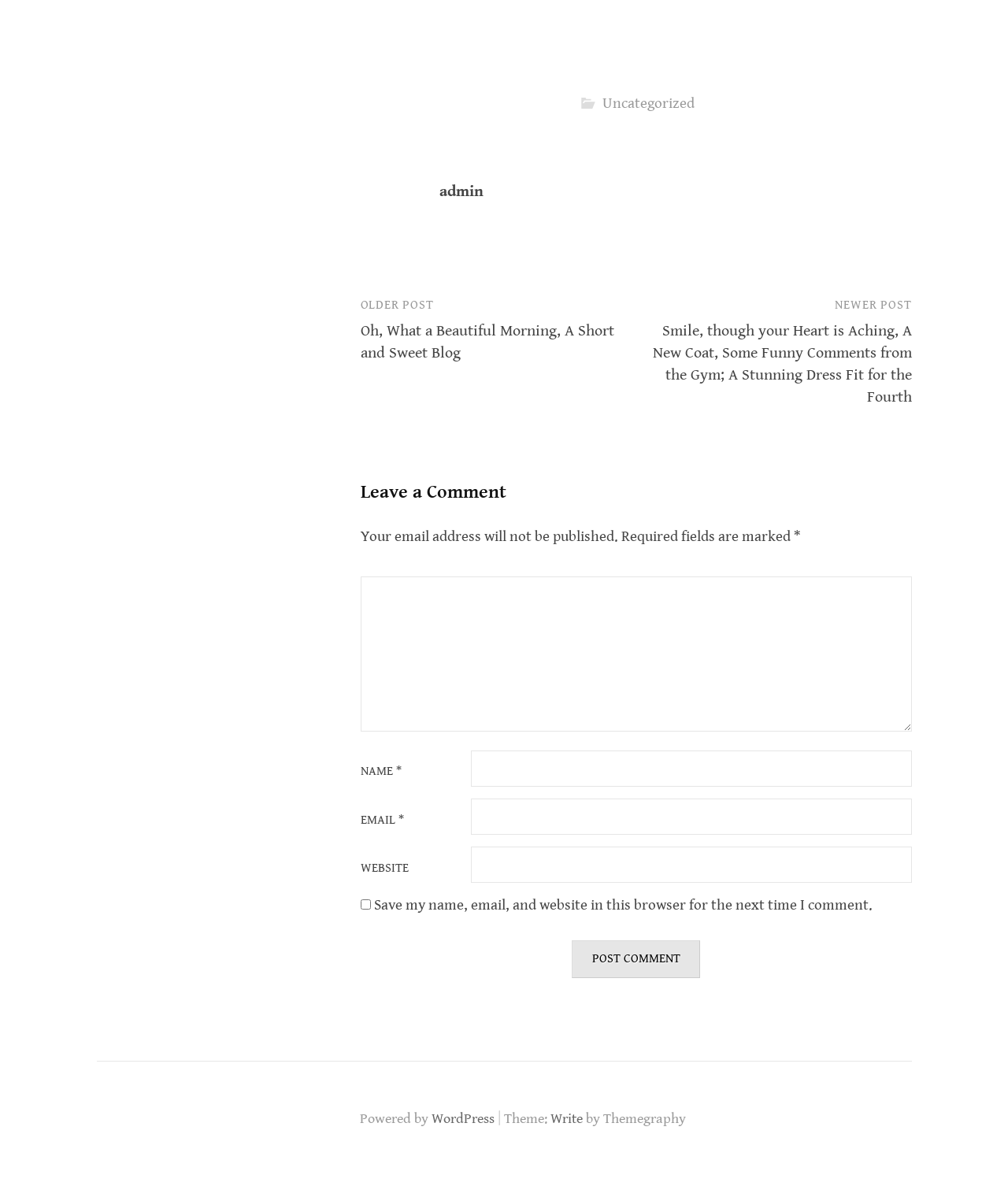Use a single word or phrase to answer the question:
What is the title of the previous post?

Oh, What a Beautiful Morning, A Short and Sweet Blog